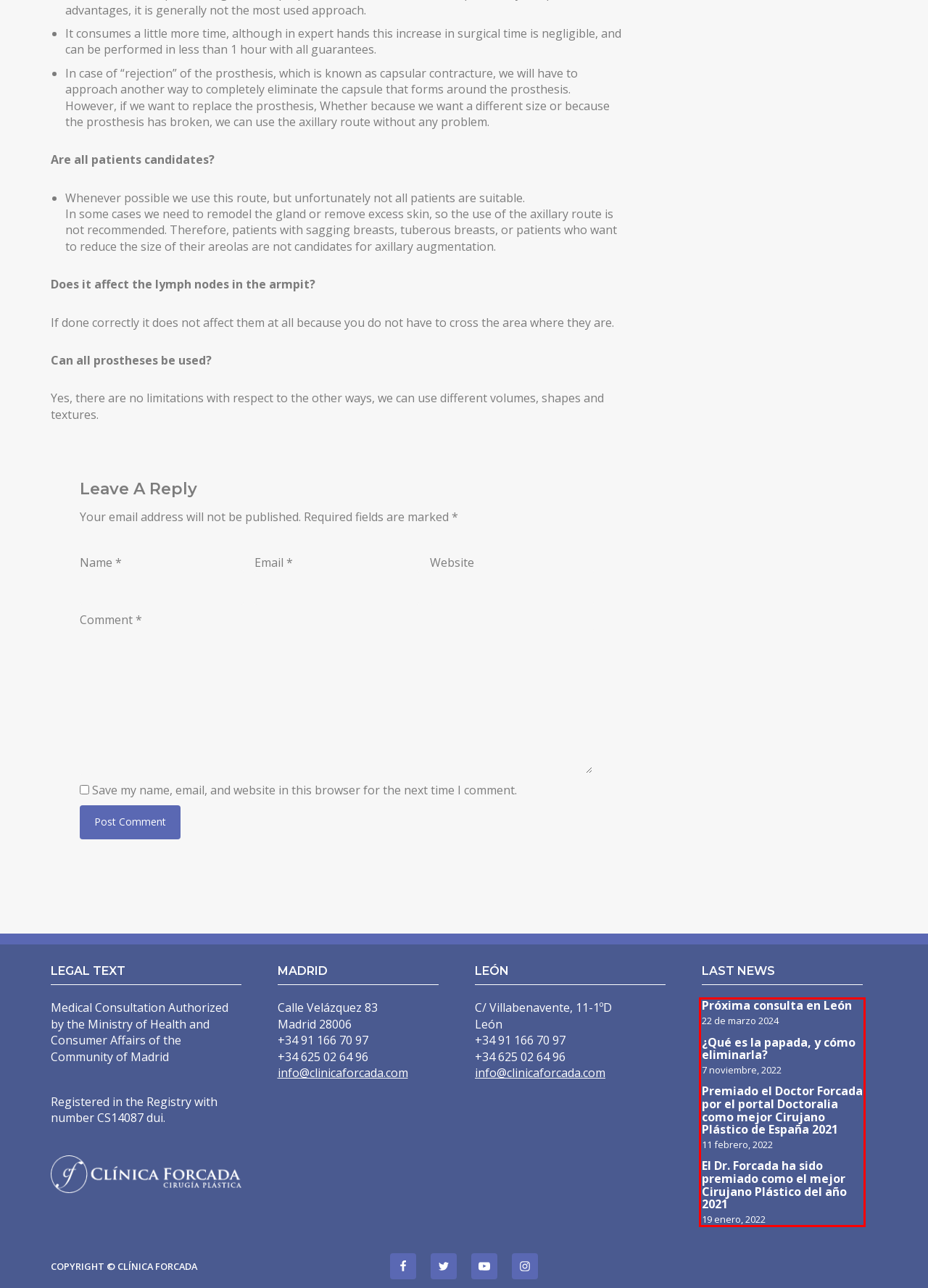Within the screenshot of a webpage, identify the red bounding box and perform OCR to capture the text content it contains.

Próxima consulta en León 22 de marzo 2024 ¿Qué es la papada, y cómo eliminarla? 7 noviembre, 2022 Premiado el Doctor Forcada por el portal Doctoralia como mejor Cirujano Plástico de España 2021 11 febrero, 2022 El Dr. Forcada ha sido premiado como el mejor Cirujano Plástico del año 2021 19 enero, 2022